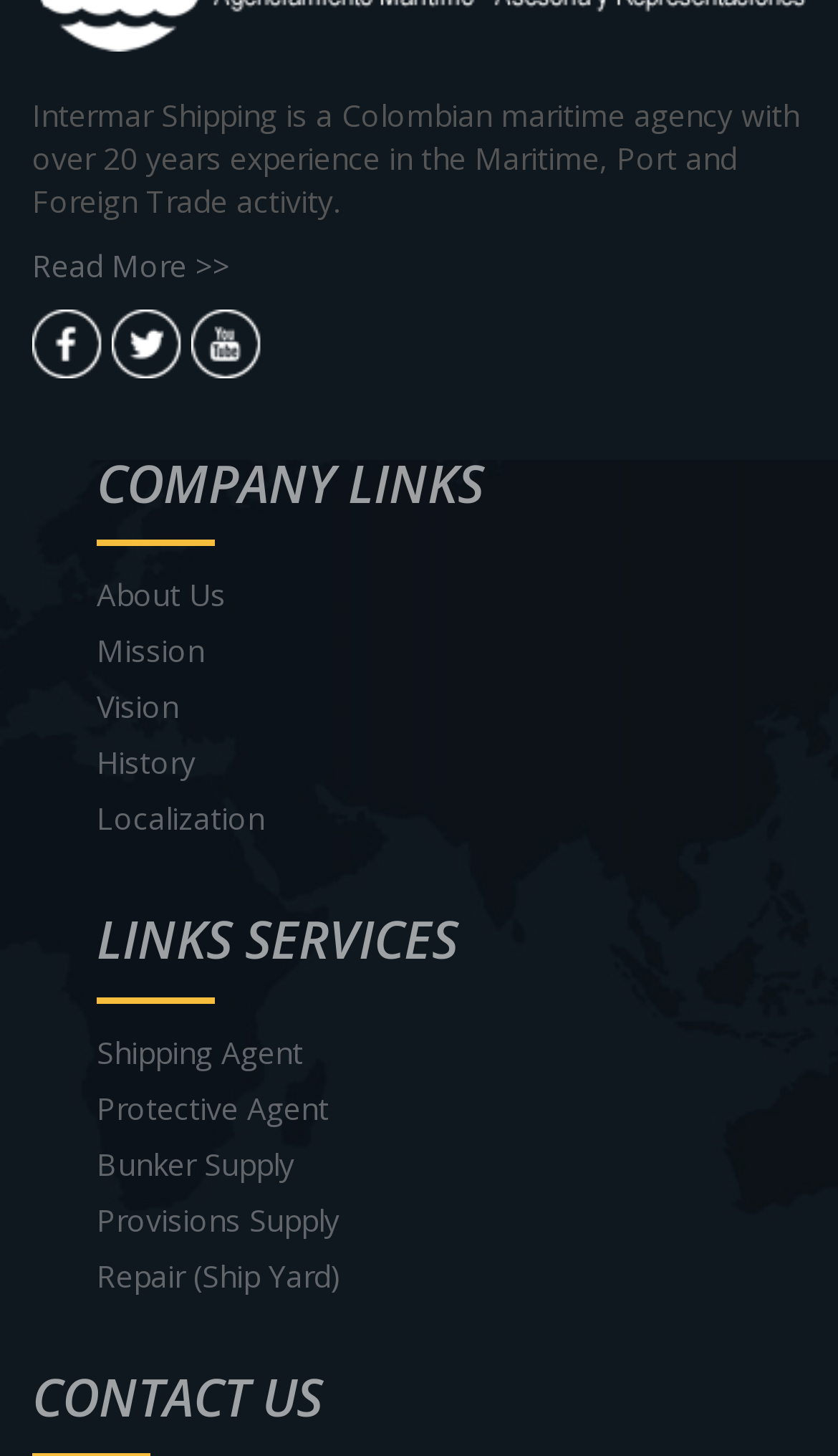Determine the bounding box for the described HTML element: "Menu". Ensure the coordinates are four float numbers between 0 and 1 in the format [left, top, right, bottom].

None